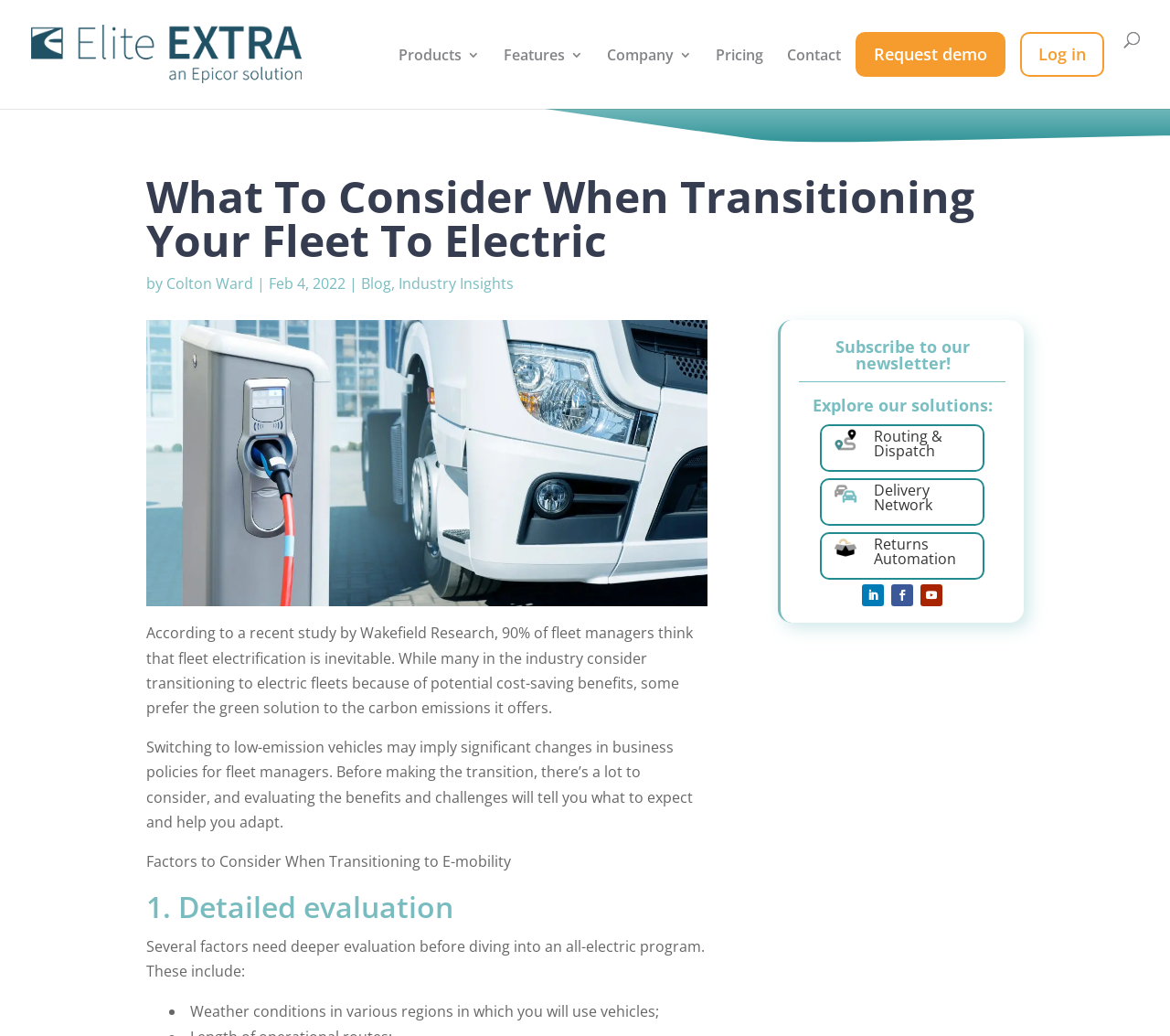Please analyze the image and provide a thorough answer to the question:
What is the author of the blog post?

I found the author's name by looking at the text following the 'by' keyword, which is a common convention for indicating the author of a blog post. The text 'by Colton Ward' is located near the top of the page, below the main heading.